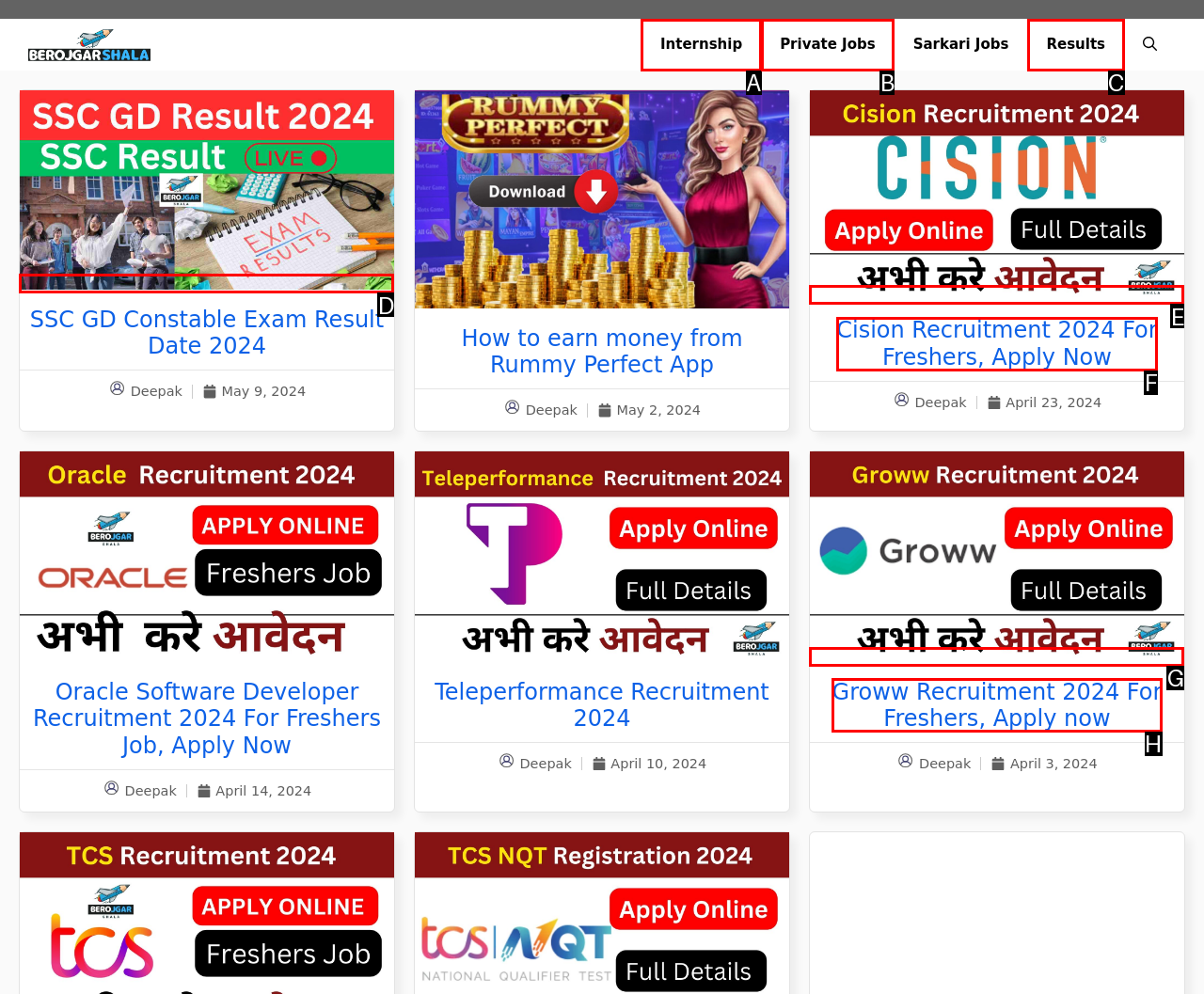Determine which option you need to click to execute the following task: Read about SSC GD Constable Exam Result Date 2024. Provide your answer as a single letter.

D